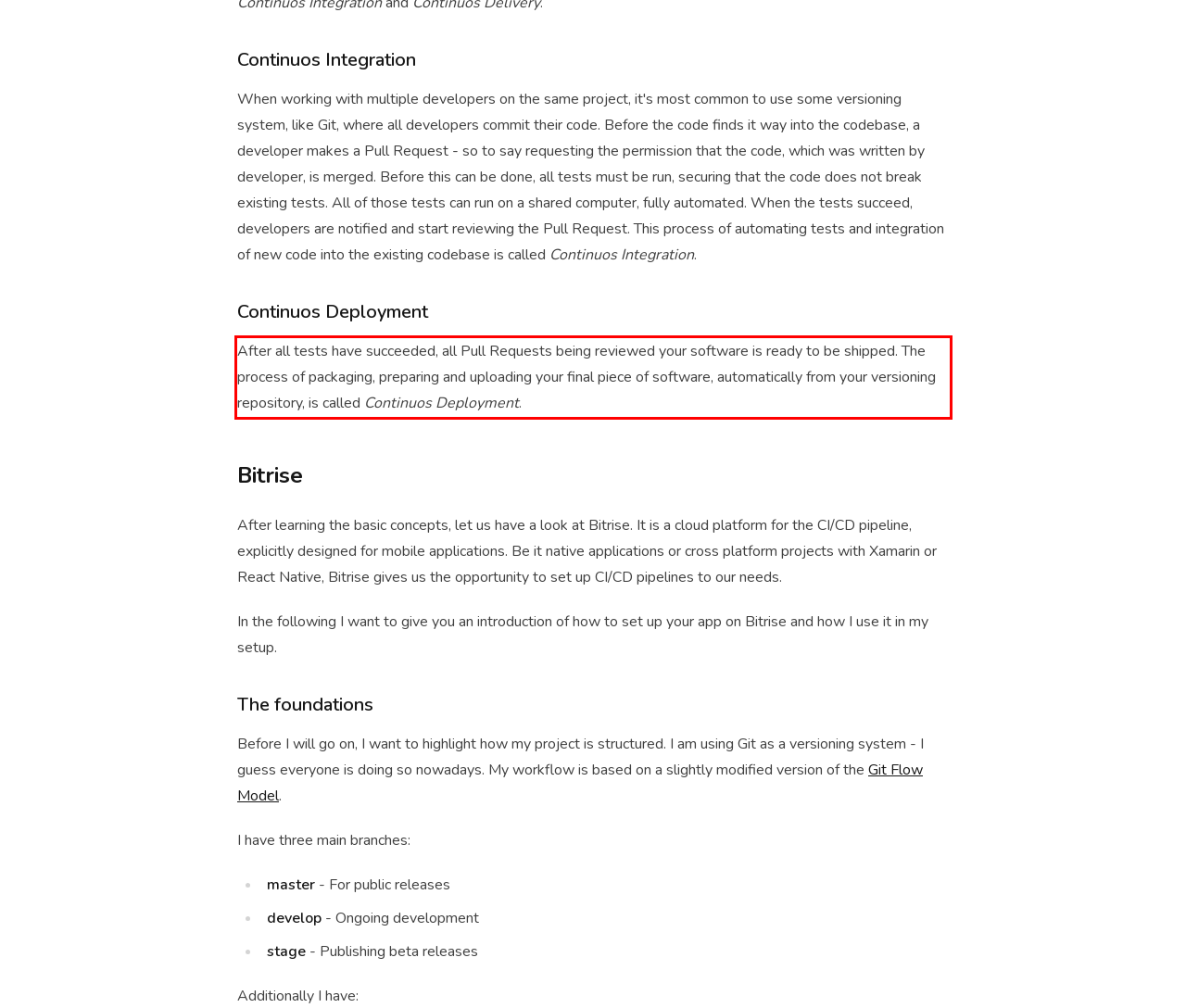Please analyze the screenshot of a webpage and extract the text content within the red bounding box using OCR.

After all tests have succeeded, all Pull Requests being reviewed your software is ready to be shipped. The process of packaging, preparing and uploading your final piece of software, automatically from your versioning repository, is called Continuos Deployment.